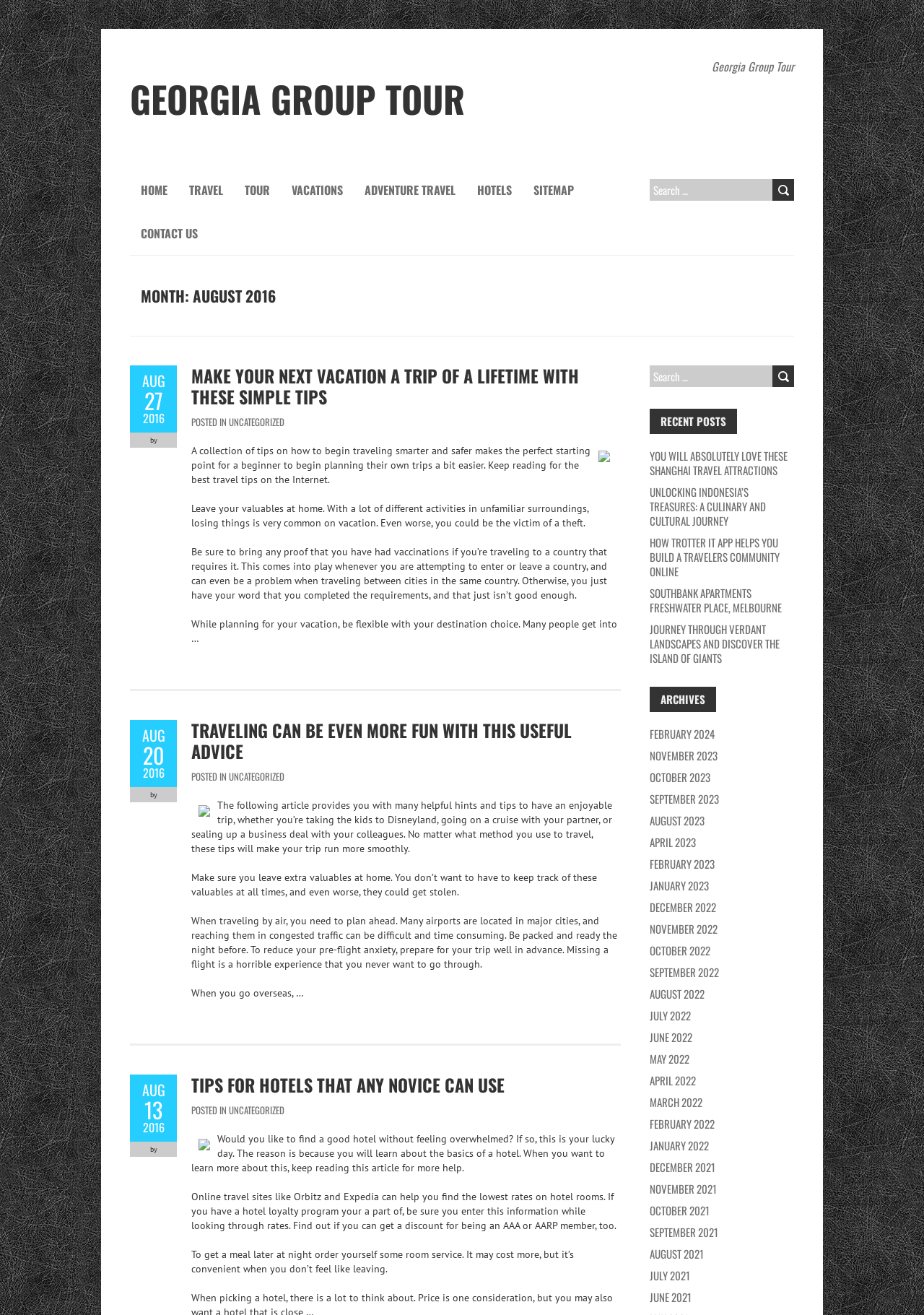Provide your answer to the question using just one word or phrase: How many search boxes are there on the webpage?

2